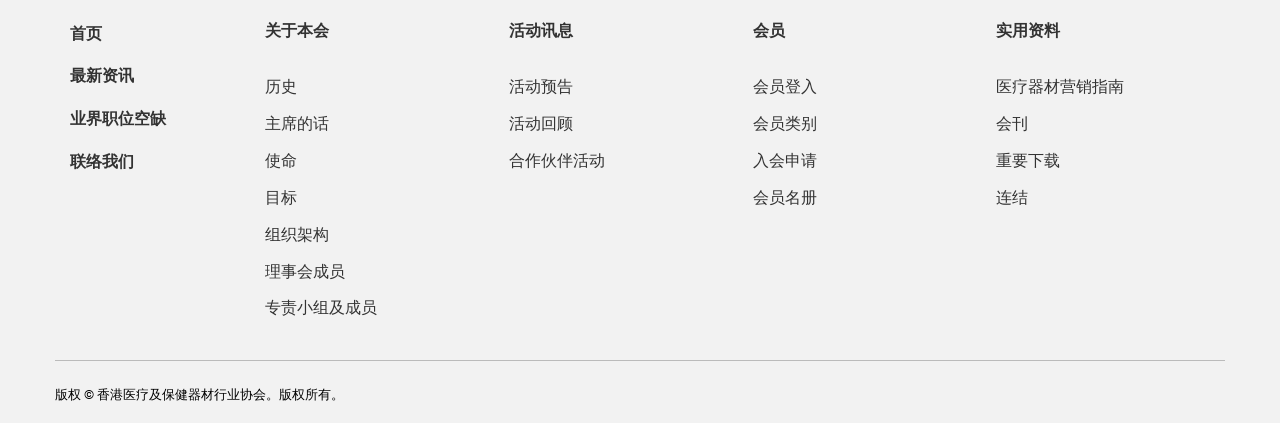Pinpoint the bounding box coordinates for the area that should be clicked to perform the following instruction: "click the 'Order Now' button".

None